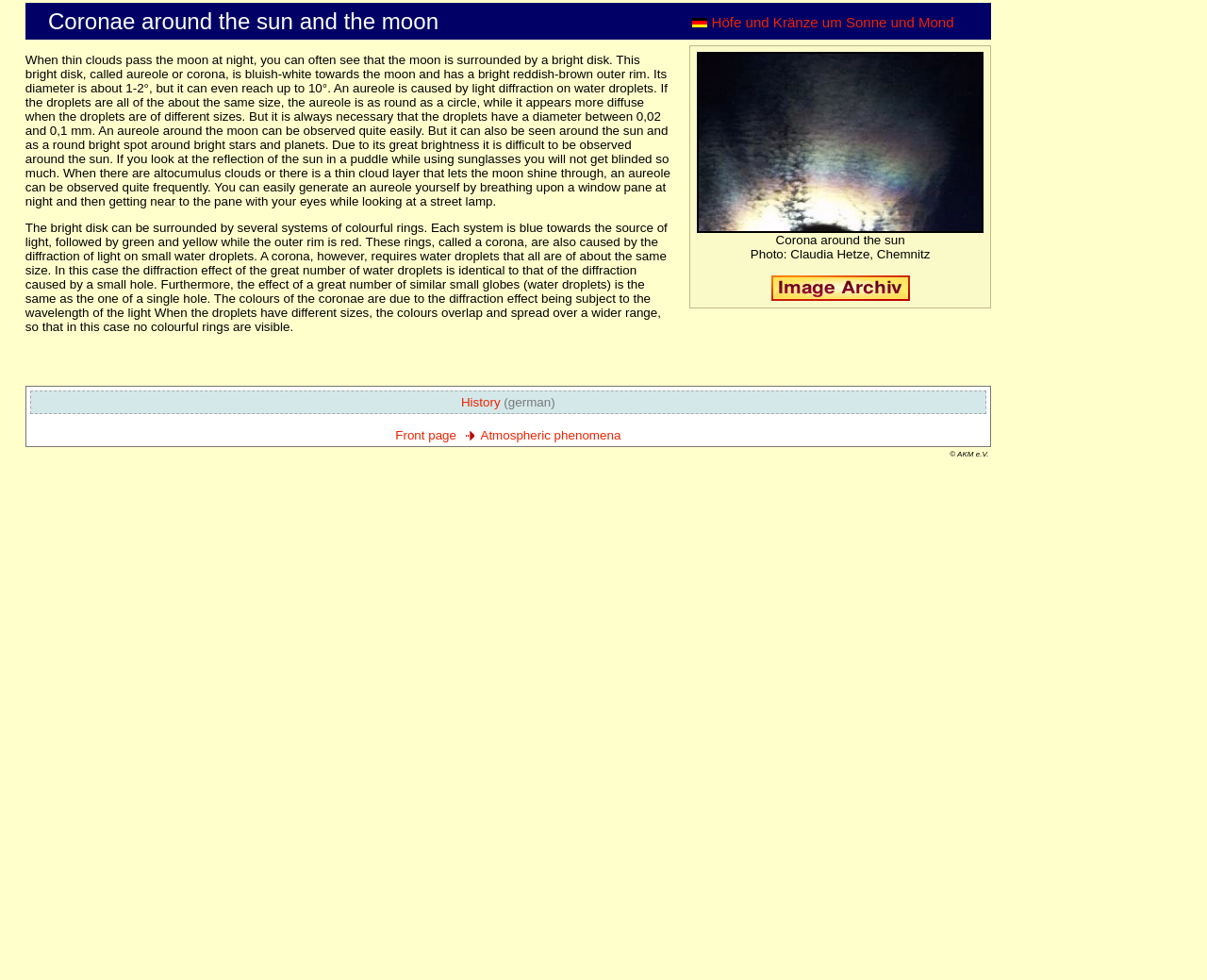What is the diameter of the aureole around the moon?
Can you give a detailed and elaborate answer to the question?

According to the text, the diameter of the aureole around the moon is about 1-2°, but it can even reach up to 10°.